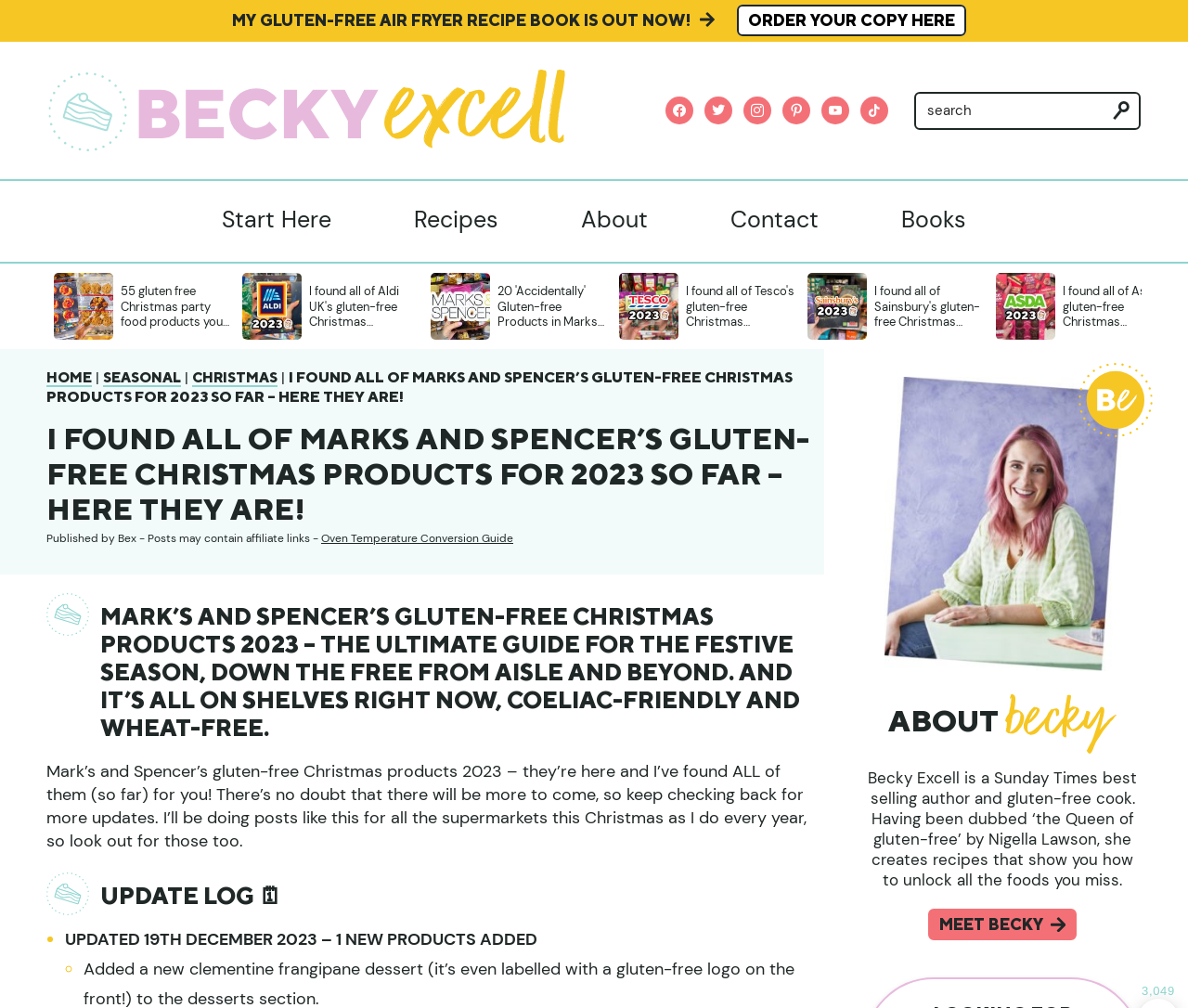Could you please study the image and provide a detailed answer to the question:
What is the topic of the webpage?

The answer can be inferred from the content of the webpage, which lists various gluten-free Christmas products from Marks and Spencer's.